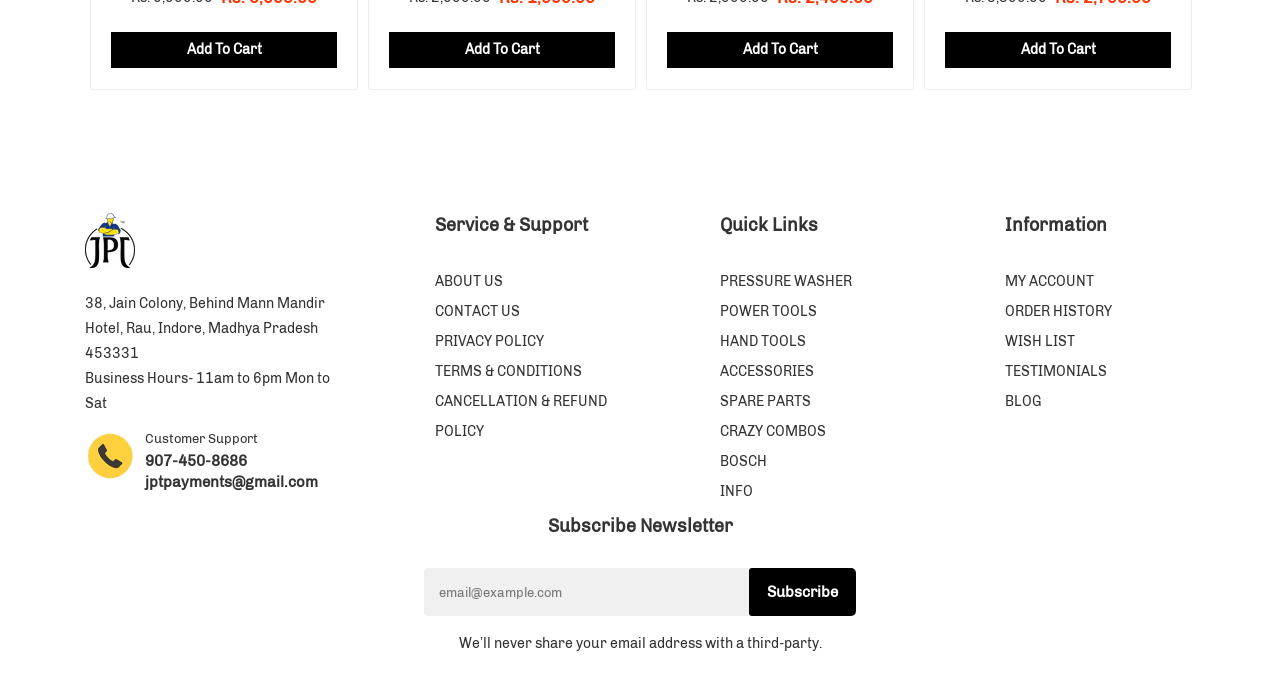Determine the bounding box coordinates of the clickable region to follow the instruction: "Click Add To Cart".

[0.087, 0.047, 0.263, 0.099]